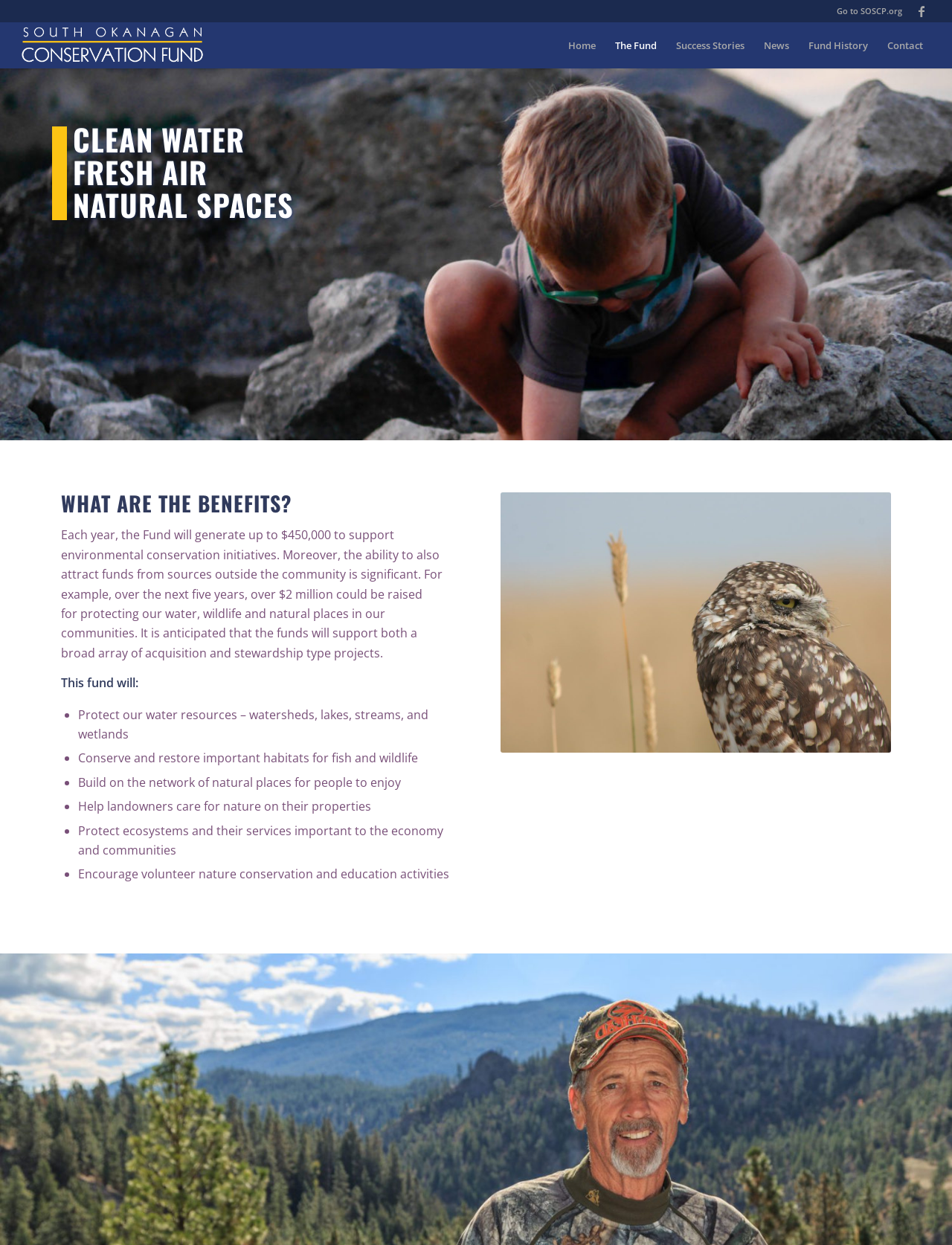Please locate the bounding box coordinates of the region I need to click to follow this instruction: "View Home page".

[0.587, 0.018, 0.636, 0.055]